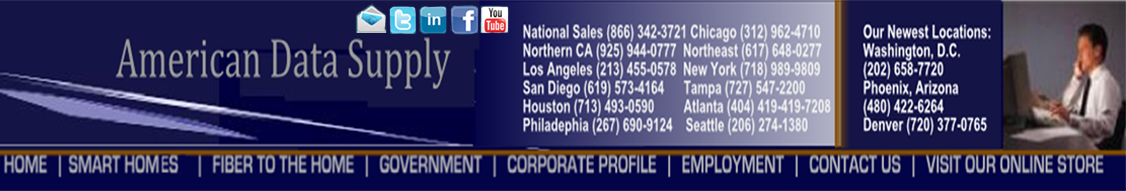Explain the image in detail, mentioning the main subjects and background elements.

This image features a header for "American Data Supply," showcasing a modern and professional online presence. The banner includes several contact details for various locations across the United States, highlighting the company's extensive reach. The layout emphasizes accessibility with quick links for national sales, regional offices, and their newest locations in Washington, D.C., and Phoenix, Arizona. Icons for social media channels such as LinkedIn, Twitter, and Facebook are prominently displayed, reflecting the company's engagement with digital platforms. The overall design, characterized by a clean dark blue background and a streamlined font, suggests both authority and a commitment to customer service in the data supply industry.